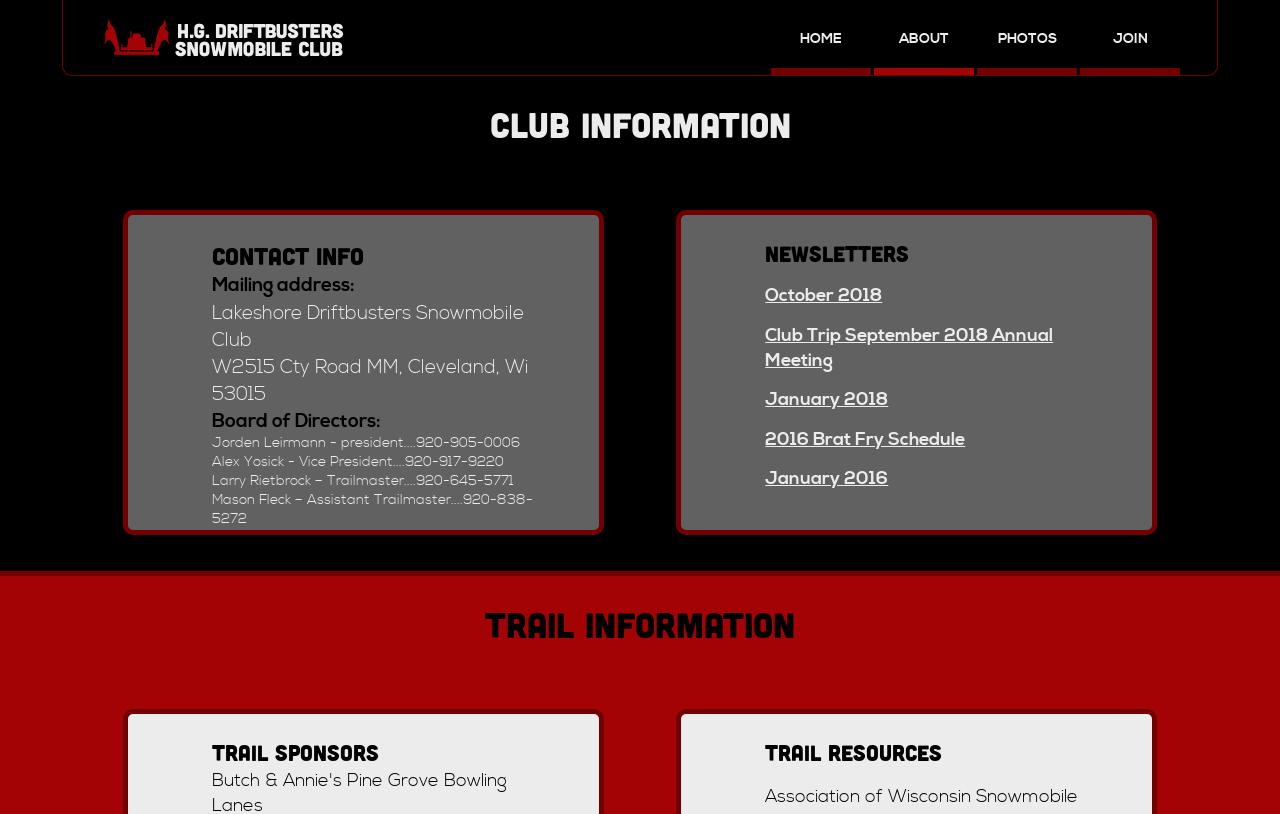How many links are there under the 'NEWSLETTERS' heading?
Based on the image, give a one-word or short phrase answer.

5